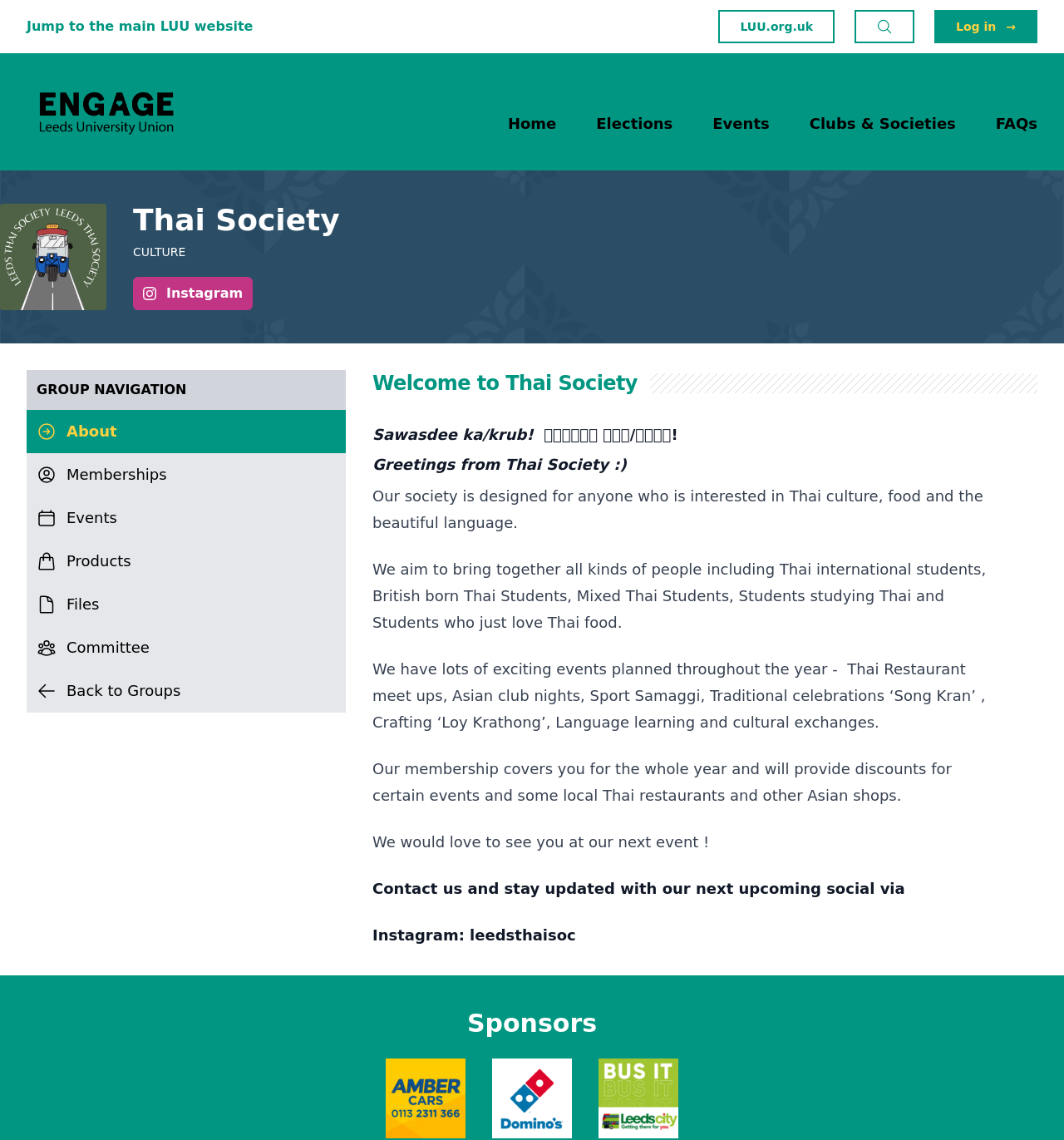Predict the bounding box coordinates of the area that should be clicked to accomplish the following instruction: "Continue reading 'Tour sparks focus on heritage'". The bounding box coordinates should consist of four float numbers between 0 and 1, i.e., [left, top, right, bottom].

None